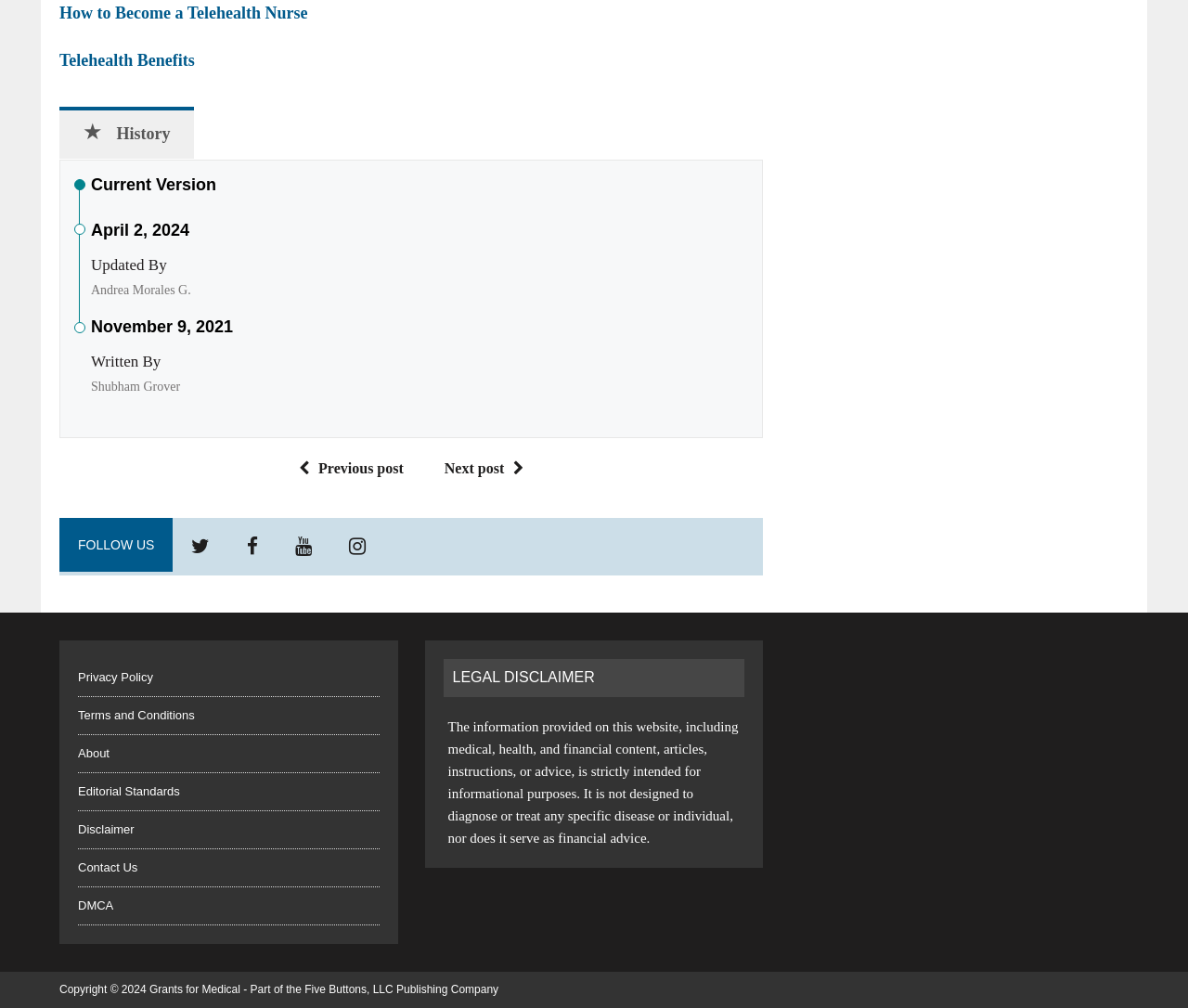Identify the bounding box coordinates for the UI element described as: "Terms and Conditions".

[0.066, 0.703, 0.164, 0.716]